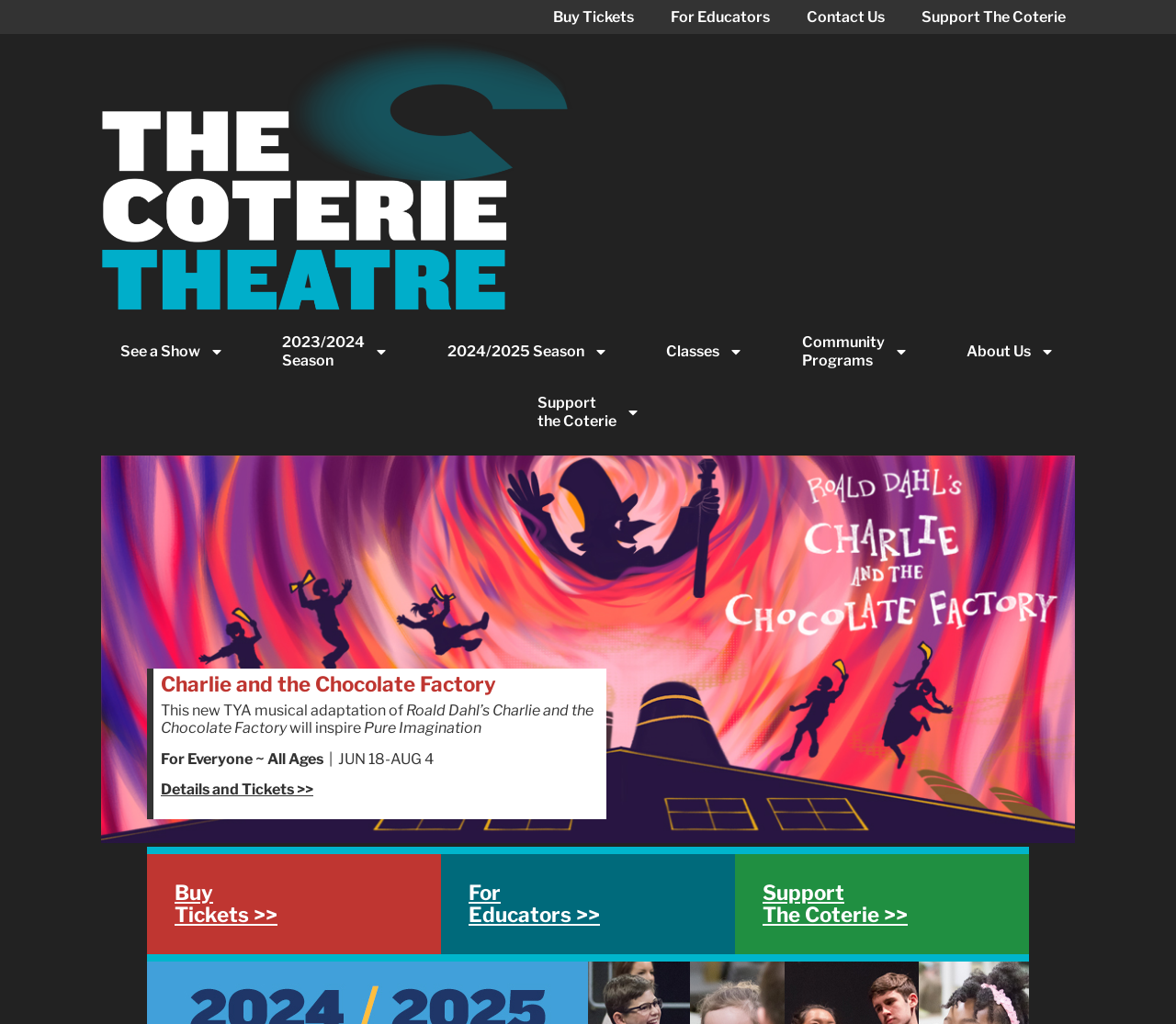Produce an extensive caption that describes everything on the webpage.

The webpage appears to be the homepage of The Coterie, a theater company. At the top, there are four links: "Buy Tickets", "For Educators", "Contact Us", and "Support The Coterie", aligned horizontally across the page.

Below these links, there is a navigation menu with seven items: "See a Show", "2023/2024 Season", "2024/2025 Season", "Classes", "Community Programs", "About Us", and "Support the Coterie". Each item has a corresponding image next to it. The menu items are arranged horizontally, with the first item "See a Show" on the left and the last item "Support the Coterie" on the right.

Further down the page, there is a prominent heading "Charlie and the Chocolate Factory", which is a musical adaptation of Roald Dahl's classic story. Below the heading, there are four lines of text that describe the show, including the phrase "will inspire Pure Imagination". The text is centered on the page.

Underneath the show description, there is a line of text that reads "For Everyone ~ All Ages | JUN 18-AUG 4", which indicates the show's duration. Next to this text, there is a link "Details and Tickets >>".

At the very bottom of the page, there are three links: "Buy Tickets >>", "For Educators >>", and "Support The Coterie >>", which are aligned horizontally across the page.